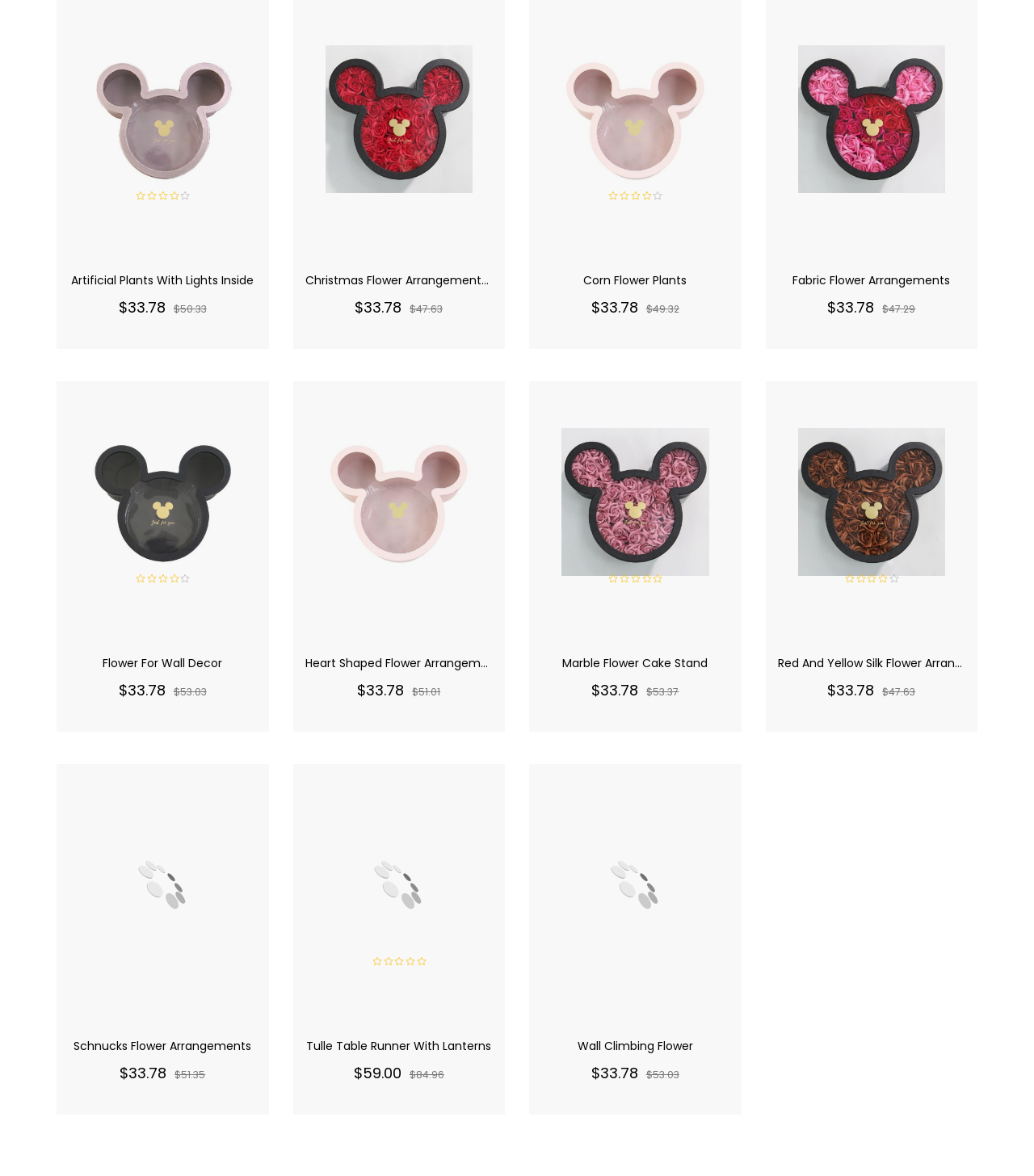Using the provided element description: "Home", determine the bounding box coordinates of the corresponding UI element in the screenshot.

None